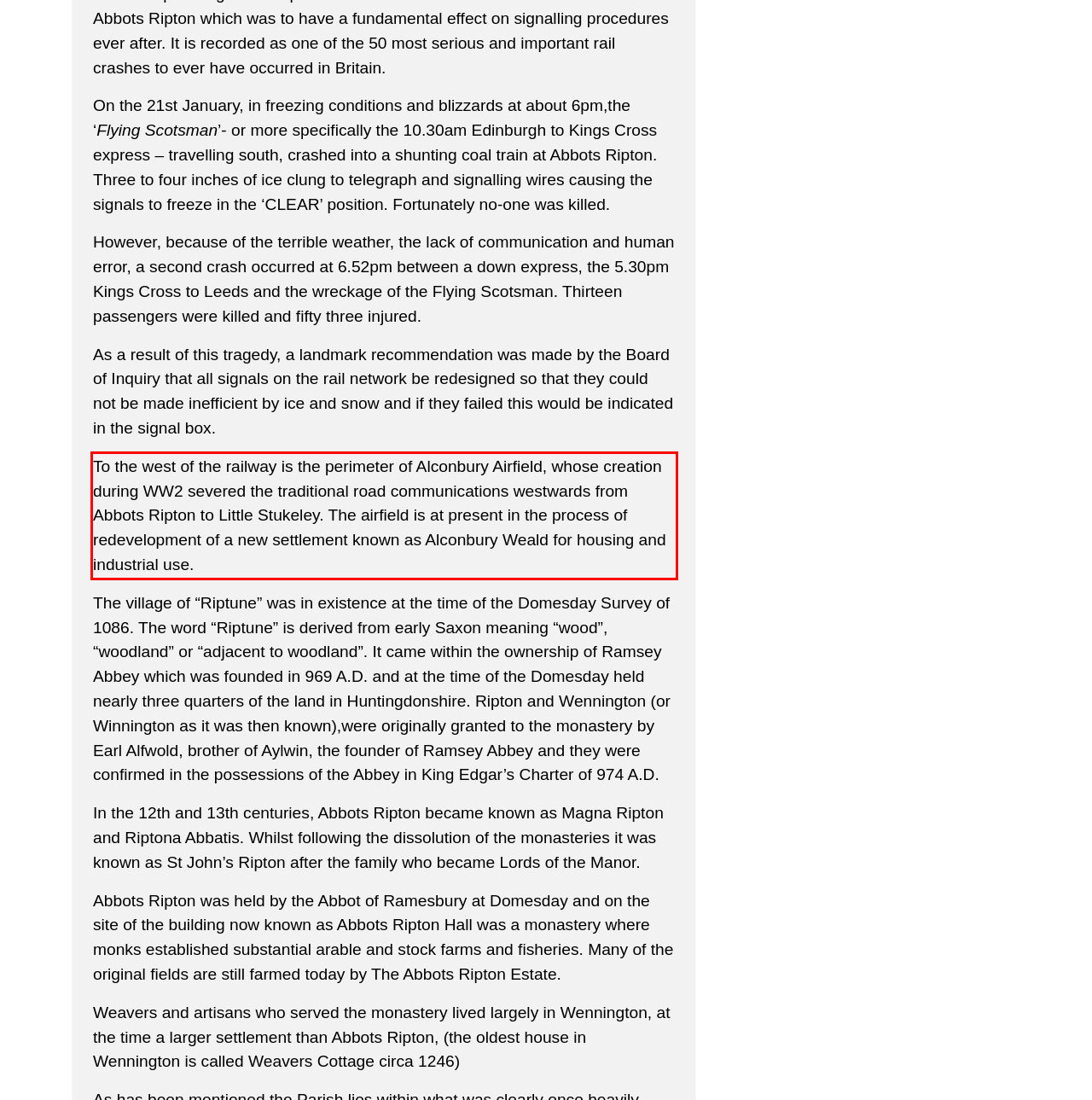Within the screenshot of the webpage, there is a red rectangle. Please recognize and generate the text content inside this red bounding box.

To the west of the railway is the perimeter of Alconbury Airfield, whose creation during WW2 severed the traditional road communications westwards from Abbots Ripton to Little Stukeley. The airfield is at present in the process of redevelopment of a new settlement known as Alconbury Weald for housing and industrial use.